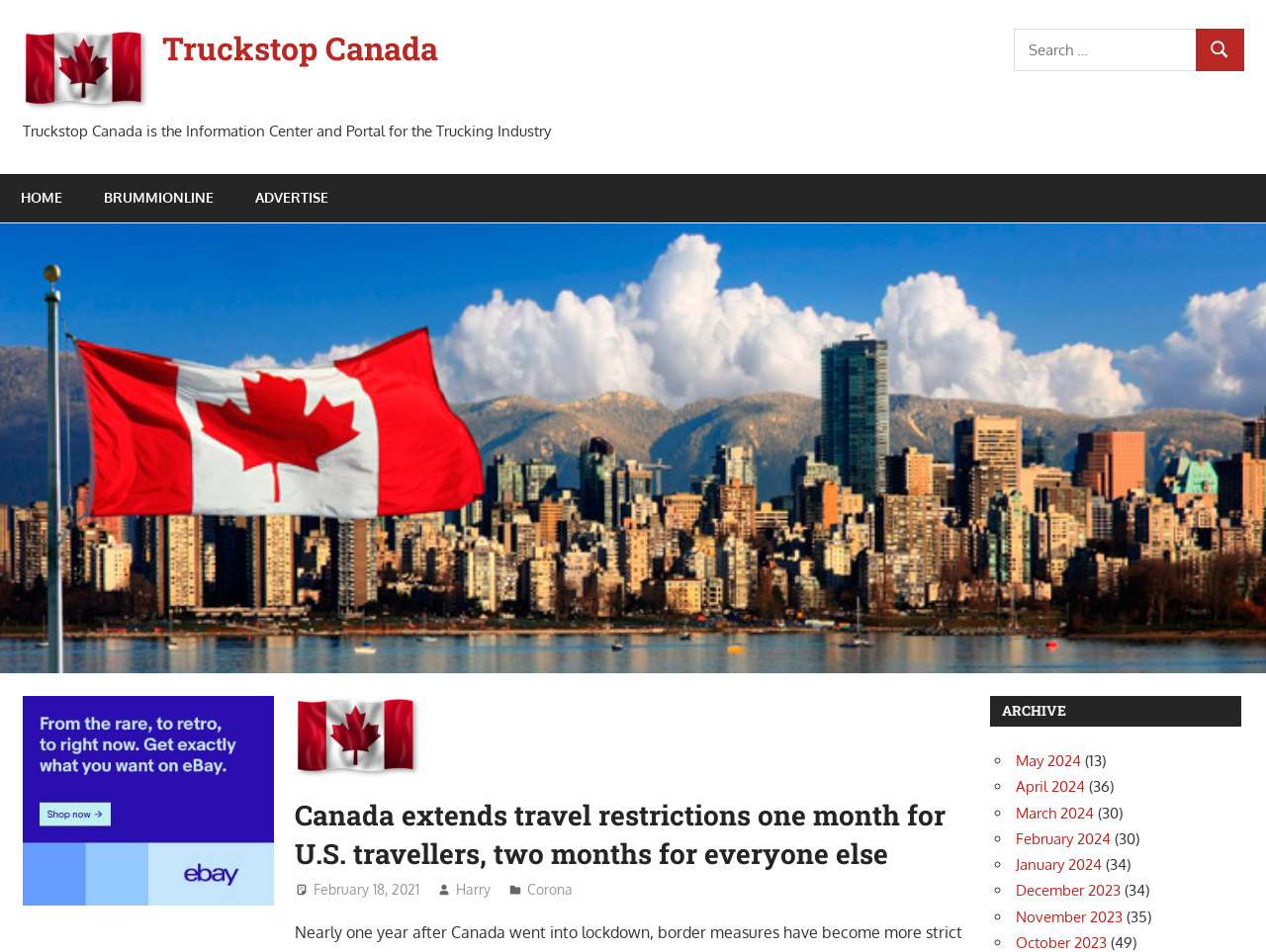What is the name of the website?
Using the visual information from the image, give a one-word or short-phrase answer.

Truckstop Canada